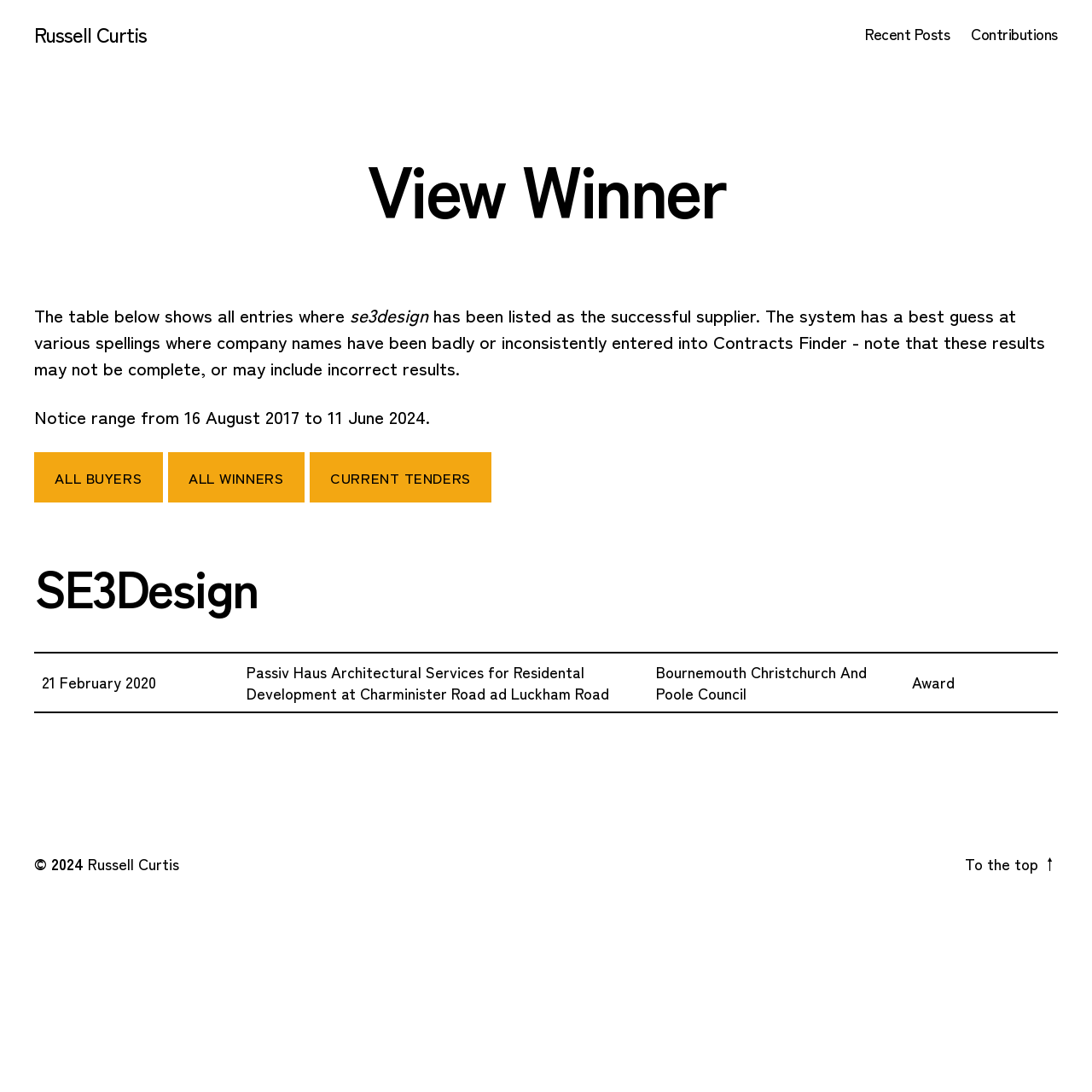Refer to the screenshot and give an in-depth answer to this question: What is the date range of the notices?

The date range of the notices can be found in the static text 'Notice range from 16 August 2017 to 11 June 2024.'